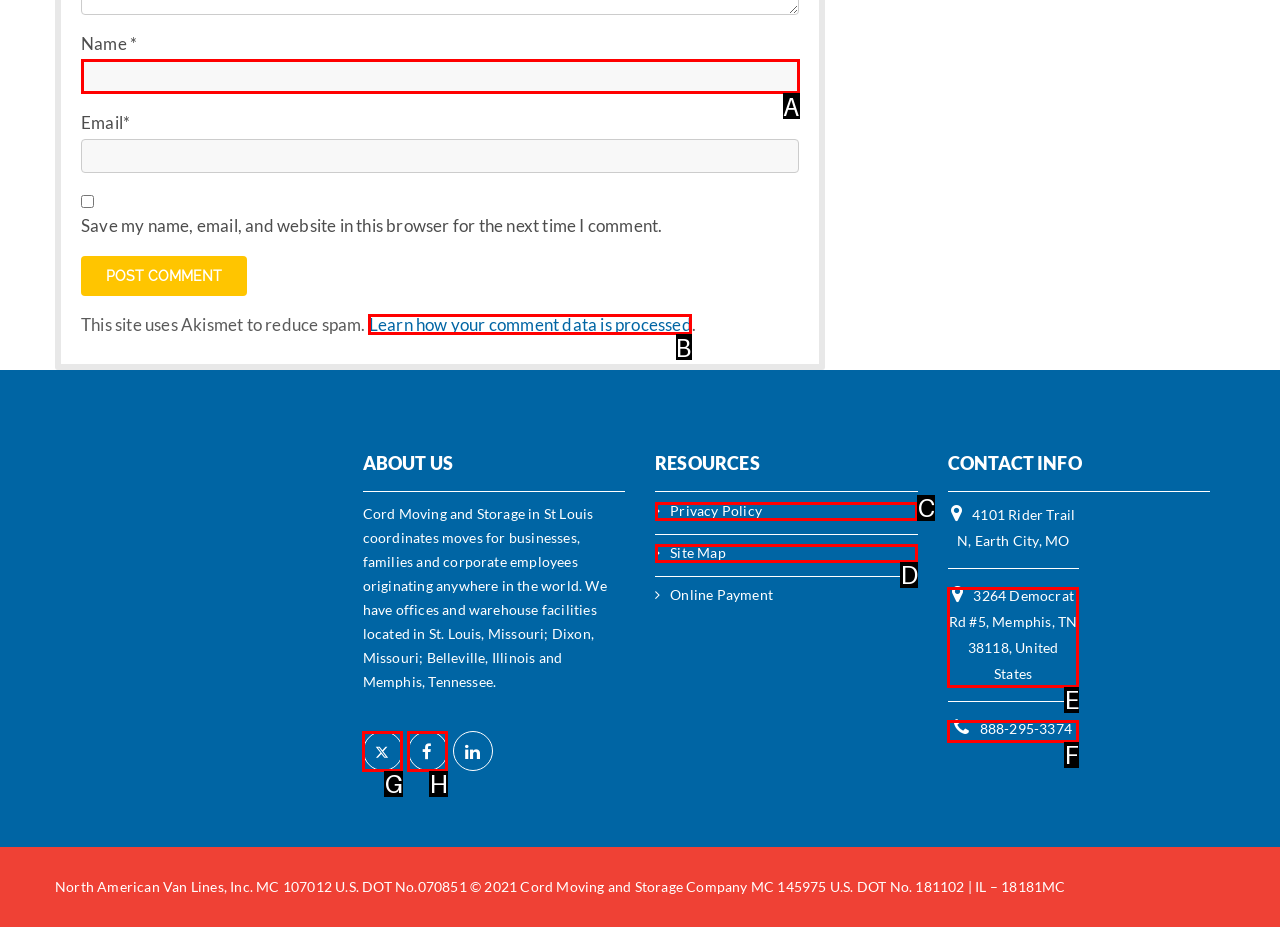For the task: Click on the 'HOME' link, tell me the letter of the option you should click. Answer with the letter alone.

None